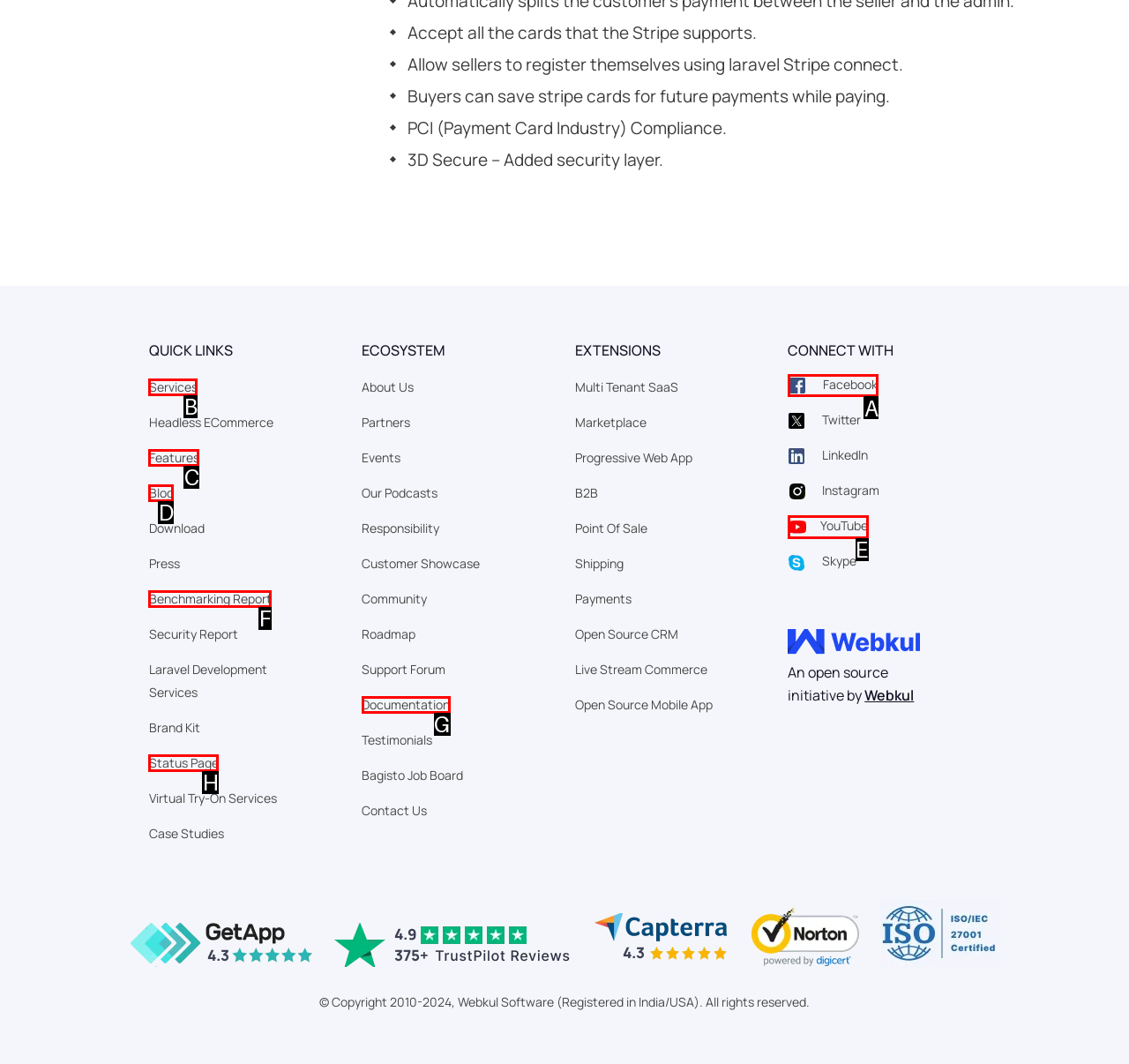Which option should be clicked to complete this task: Click on 'More references'
Reply with the letter of the correct choice from the given choices.

None